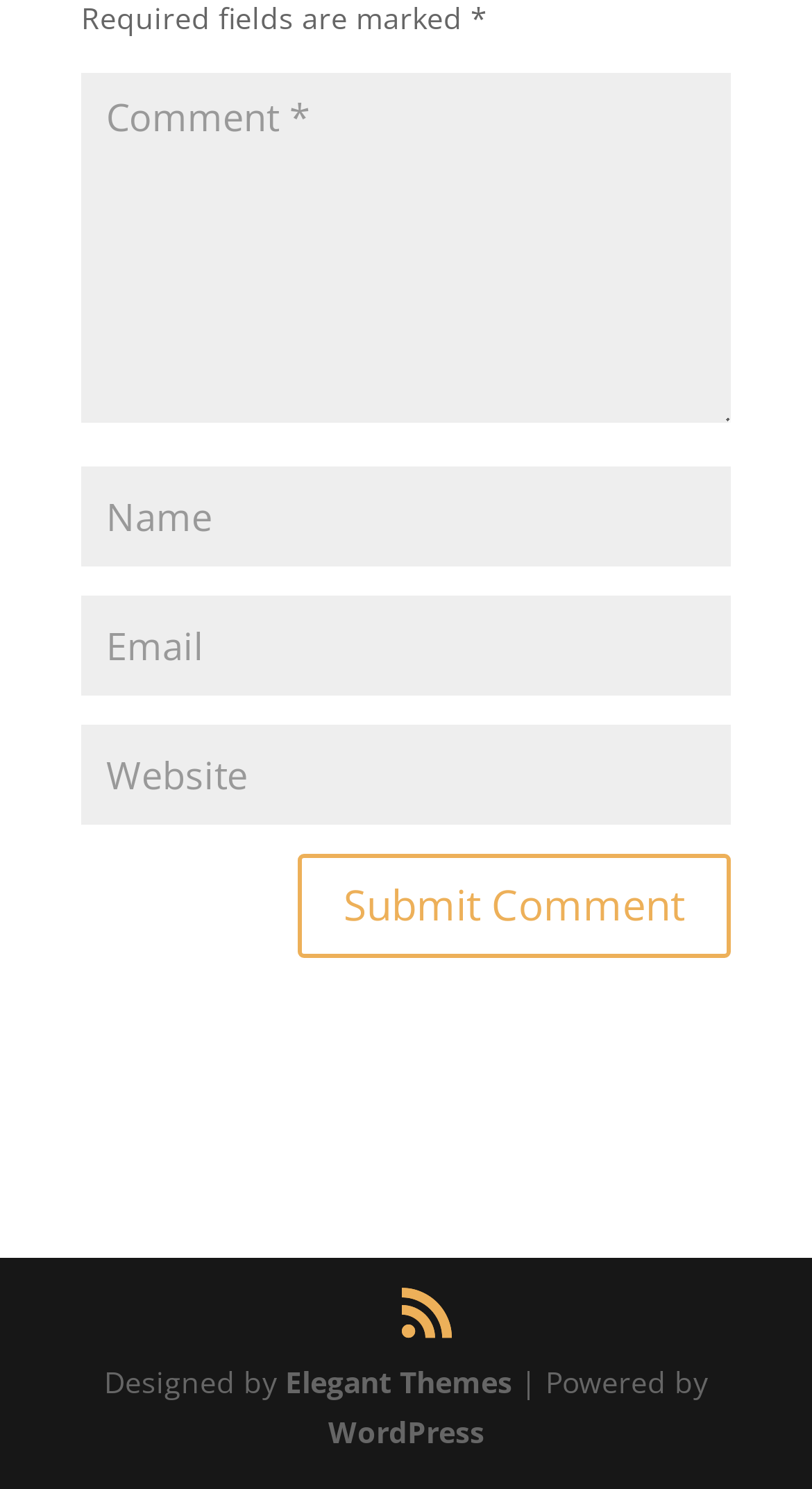What is the purpose of the top three textboxes?
Please analyze the image and answer the question with as much detail as possible.

The top three textboxes are labeled as 'Comment *', 'Name', and 'Email', which suggests that they are used to input information related to a comment. The 'Comment *' textbox is required, indicating that a comment is necessary, while the 'Name' and 'Email' textboxes are optional.